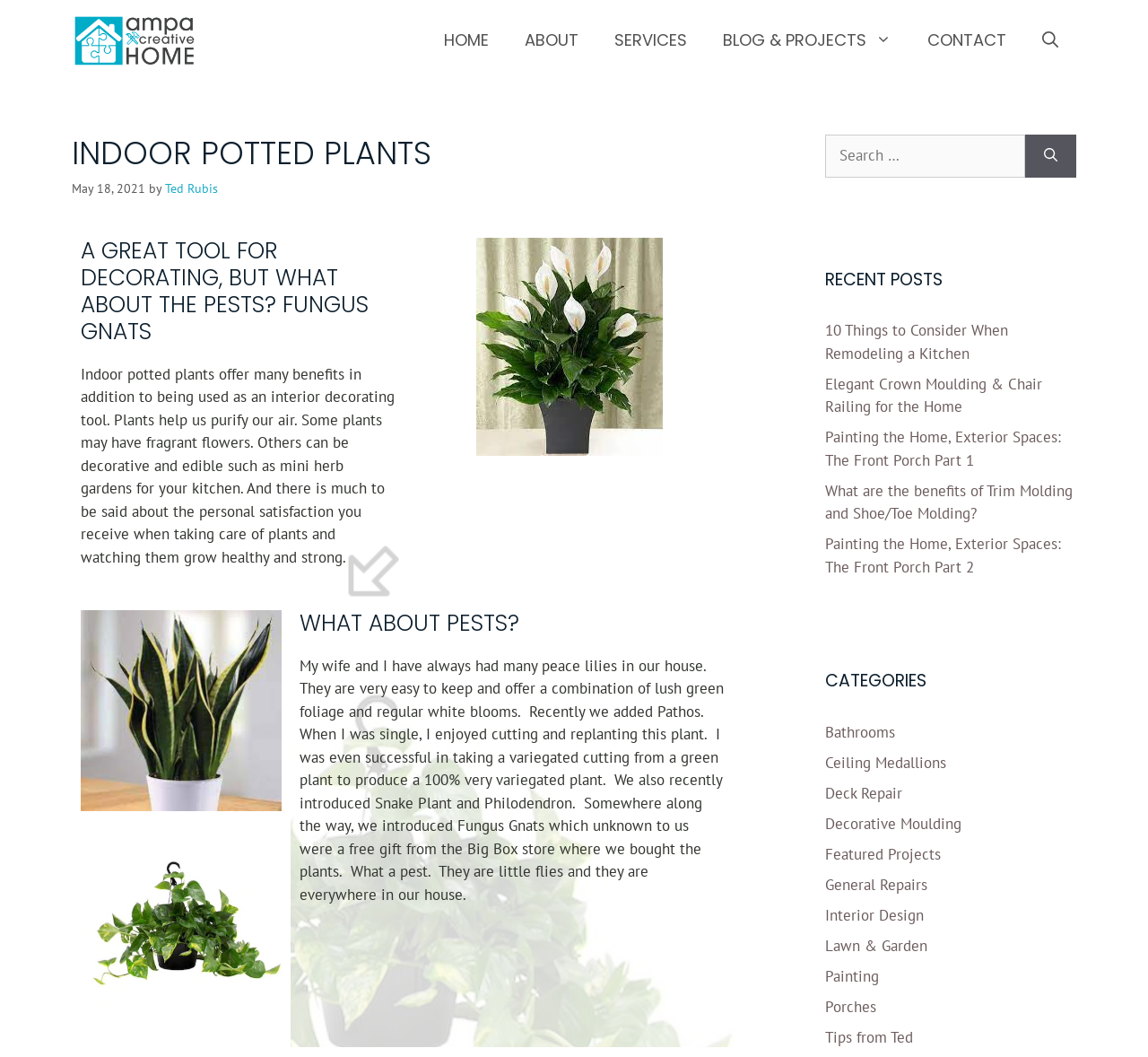Generate a comprehensive description of the contents of the webpage.

The webpage is about indoor potted plants, specifically discussing their benefits and the issue of pests. At the top, there is a banner with a link to "Ampa Home" and an image of the same name. Below the banner, there is a navigation menu with links to "HOME", "ABOUT", "SERVICES", "BLOG & PROJECTS", and "CONTACT". 

On the left side, there is a heading "INDOOR POTTED PLANTS" followed by a time stamp "May 18, 2021" and the author's name "Ted Rubis". Below this, there is a paragraph of text discussing the benefits of indoor potted plants, such as air purification, fragrant flowers, and personal satisfaction.

To the right of the paragraph, there are three figures with links and captions, but the captions are empty. Below these figures, there is a heading "WHAT ABOUT PESTS?" followed by a text discussing the author's experience with fungus gnats, which were introduced to their home through plants purchased from a big box store.

On the right side of the page, there are two complementary sections. The top section has a search box with a button labeled "Search". The bottom section has a heading "RECENT POSTS" followed by five links to recent blog posts, and a heading "CATEGORIES" followed by 12 links to different categories, such as "Bathrooms", "Ceiling Medallions", and "Lawn & Garden".